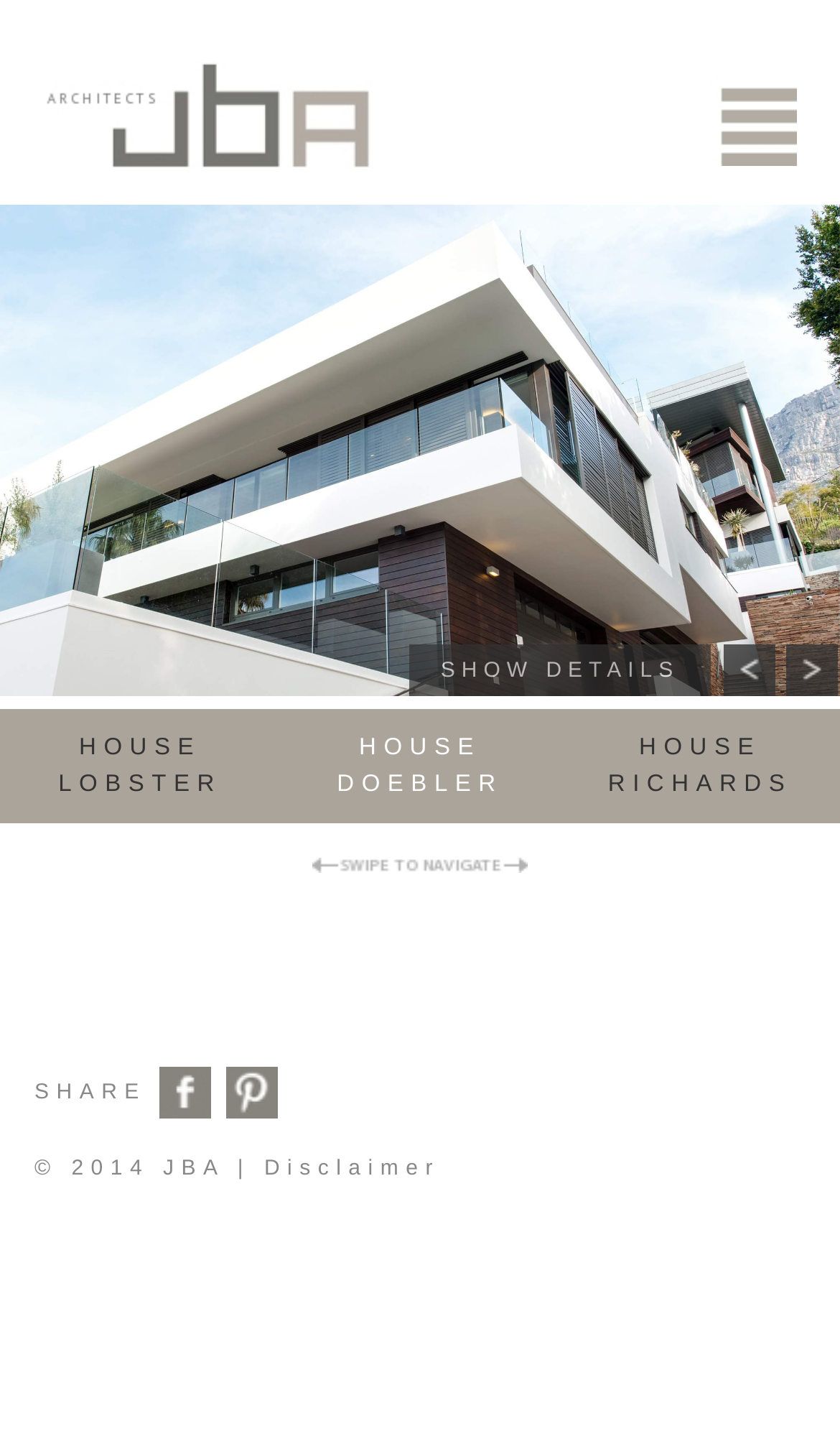Review the image closely and give a comprehensive answer to the question: How many houses are listed on this page?

There are three links listed below the main image, which are 'HOUSE LOBSTER', 'HOUSE DOEBLER', and 'HOUSE RICHARDS', indicating that there are three houses listed on this page.